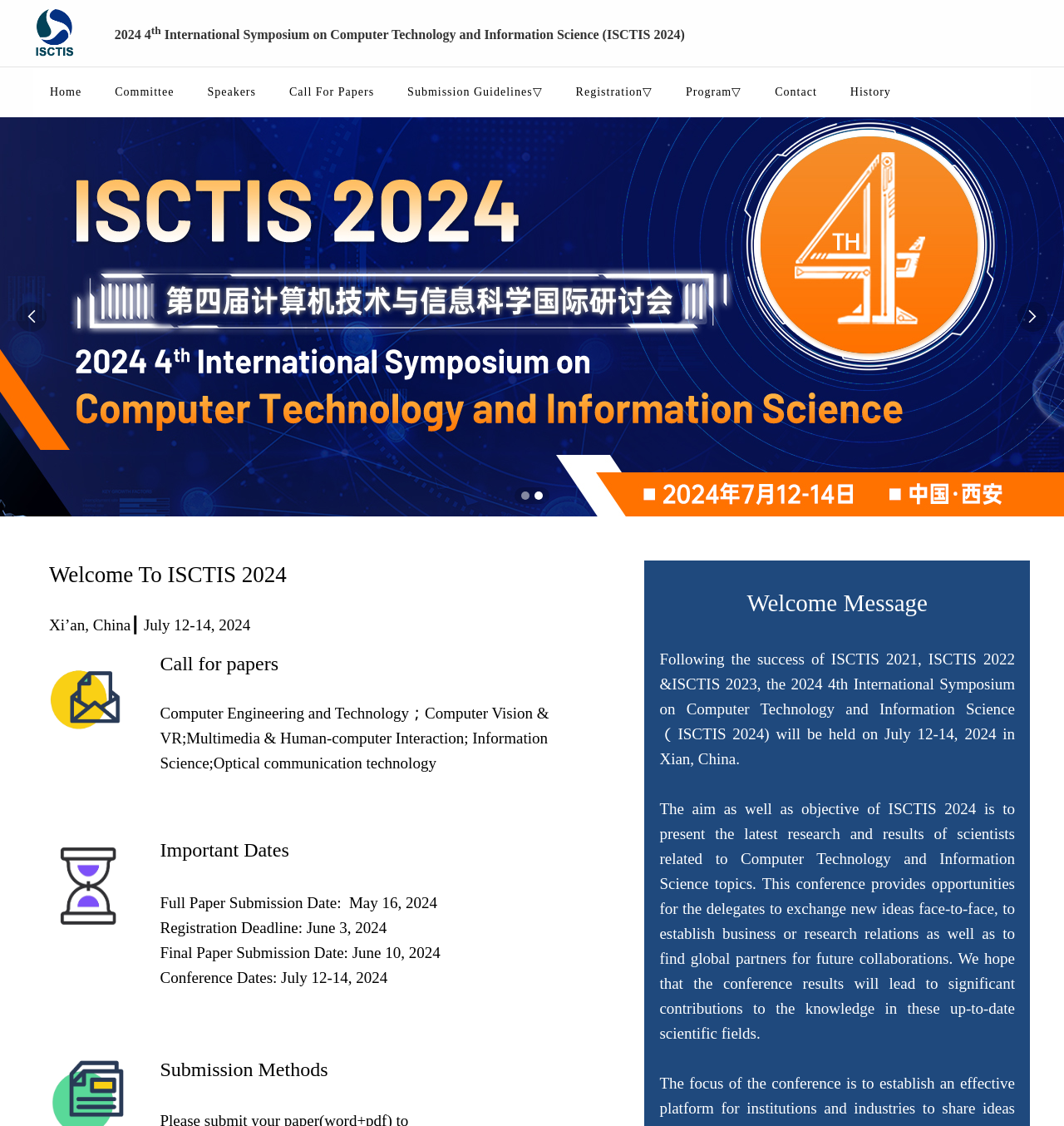Determine the bounding box coordinates of the region to click in order to accomplish the following instruction: "Click the Submission Guidelines dropdown". Provide the coordinates as four float numbers between 0 and 1, specifically [left, top, right, bottom].

[0.367, 0.06, 0.525, 0.104]